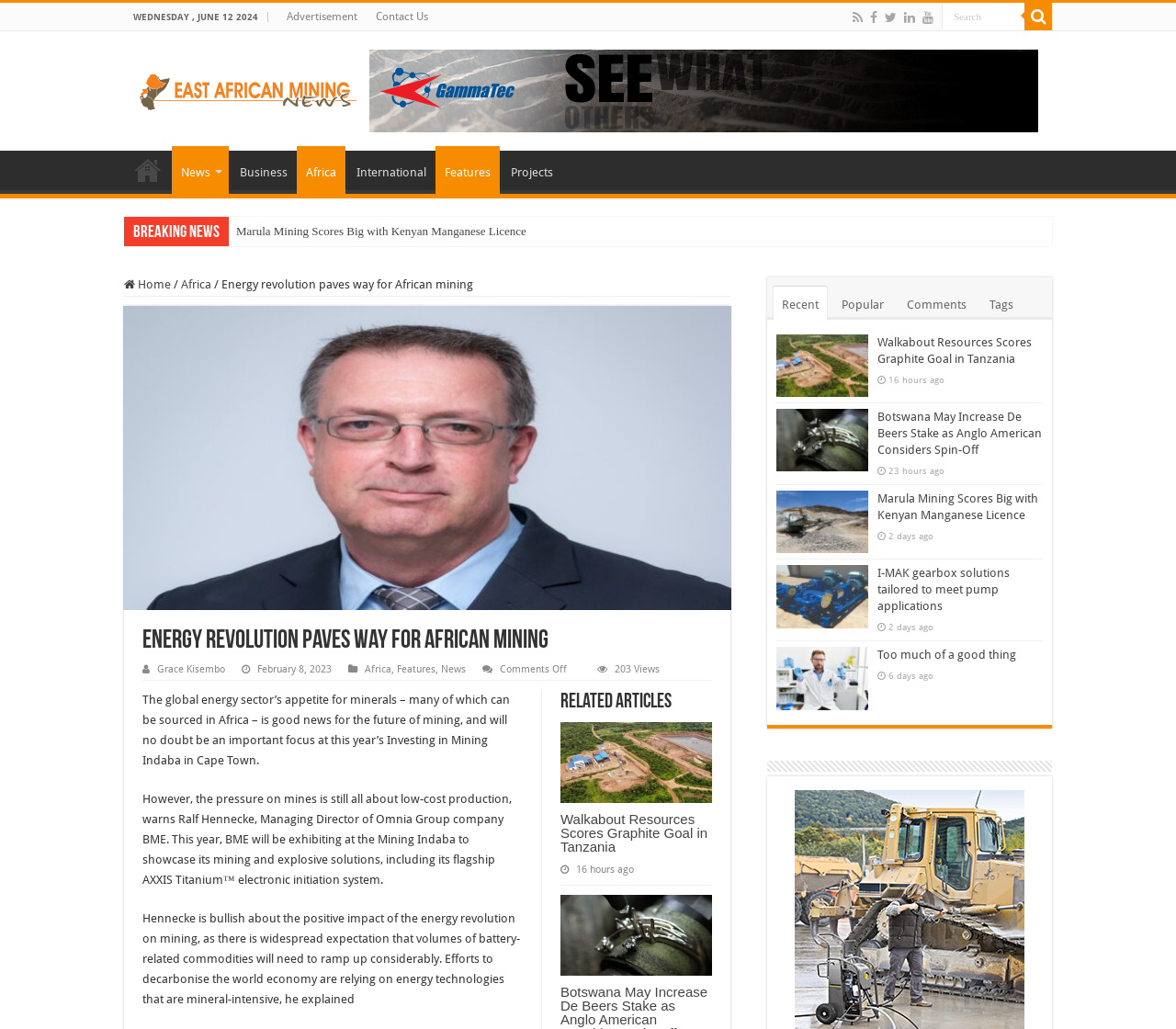Determine the bounding box coordinates of the element's region needed to click to follow the instruction: "Contact us". Provide these coordinates as four float numbers between 0 and 1, formatted as [left, top, right, bottom].

[0.312, 0.003, 0.372, 0.029]